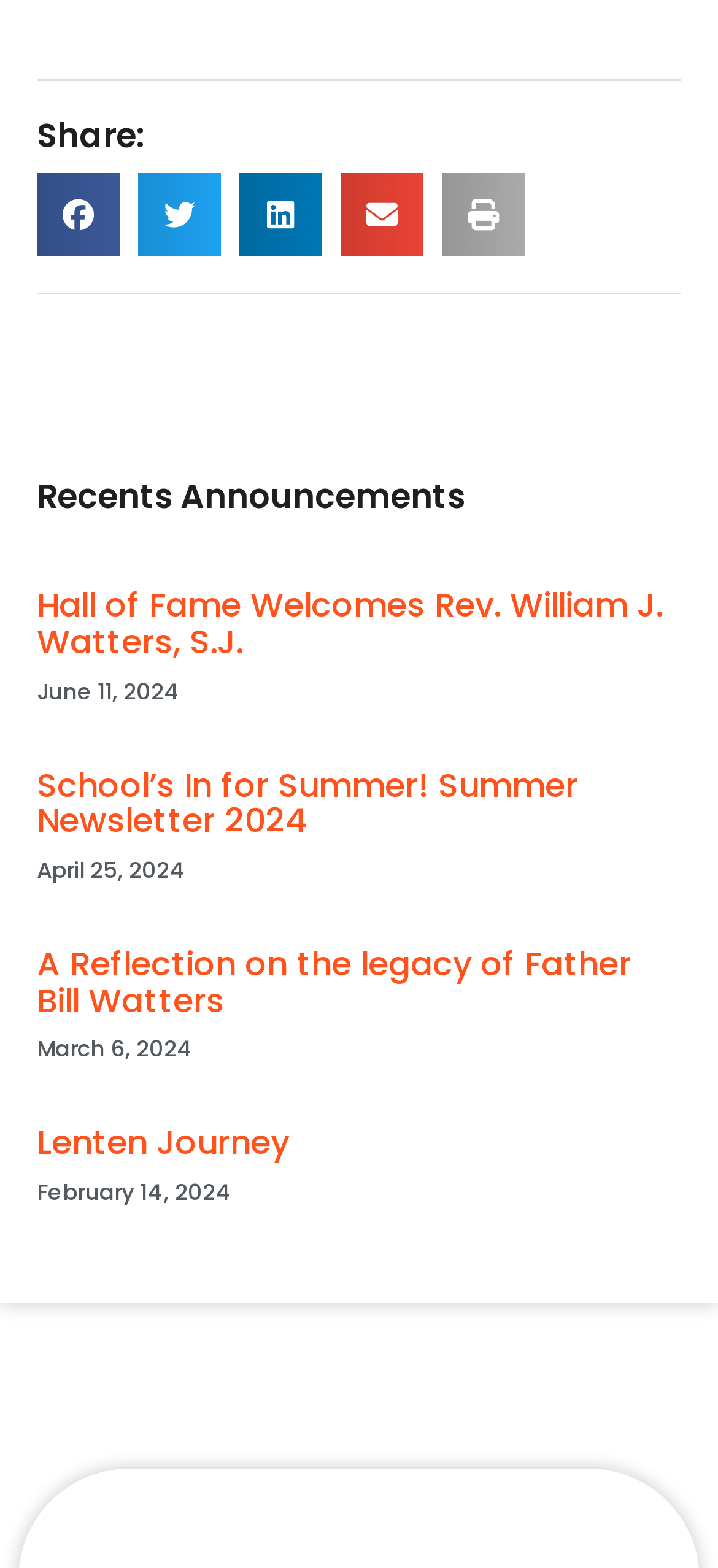Respond to the question below with a concise word or phrase:
What is the purpose of the buttons at the top?

Share